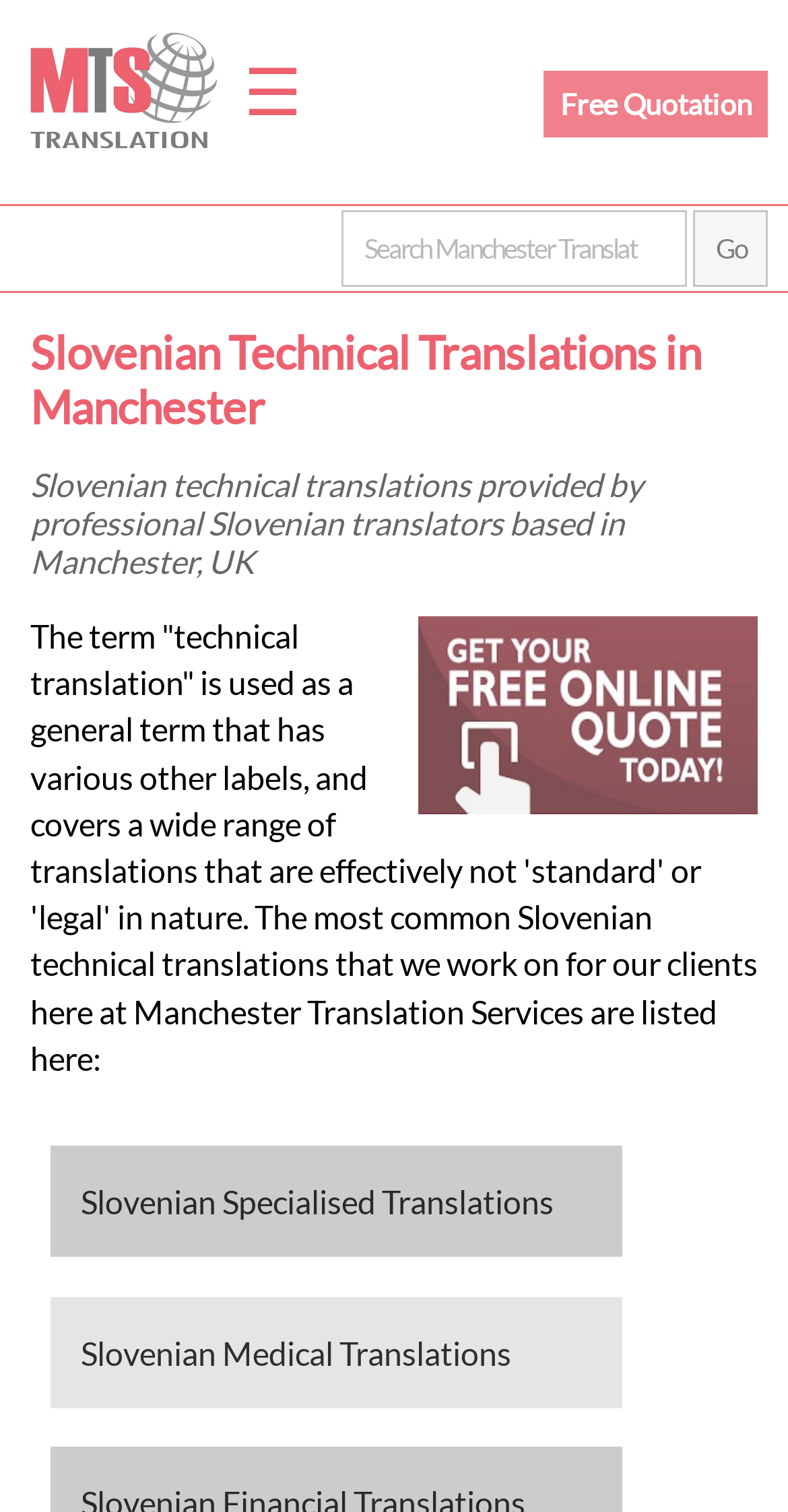Locate the bounding box coordinates of the clickable region to complete the following instruction: "Search for a term."

[0.434, 0.139, 0.872, 0.19]